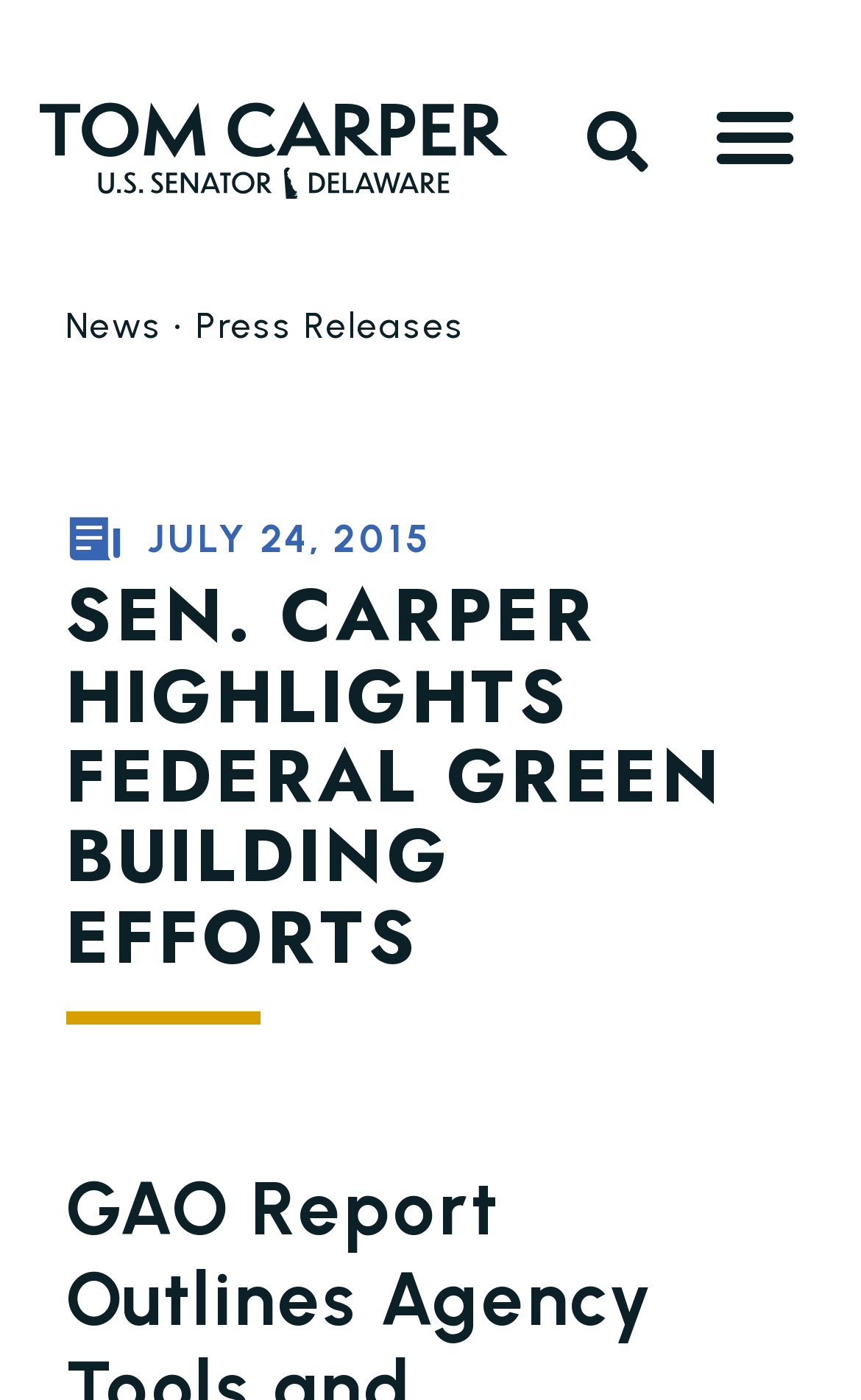Answer the question below in one word or phrase:
What is the purpose of the button on the top right?

Menu Toggle